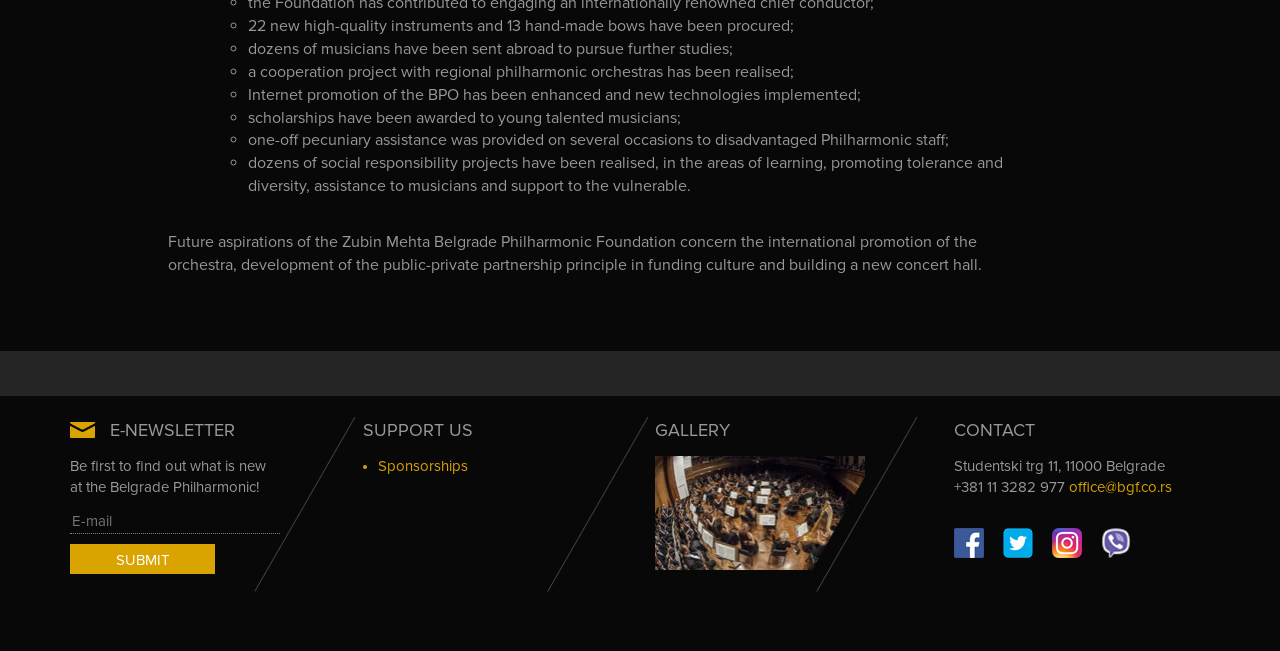What type of projects has the Belgrade Philharmonic realised?
Identify the answer in the screenshot and reply with a single word or phrase.

Social responsibility projects